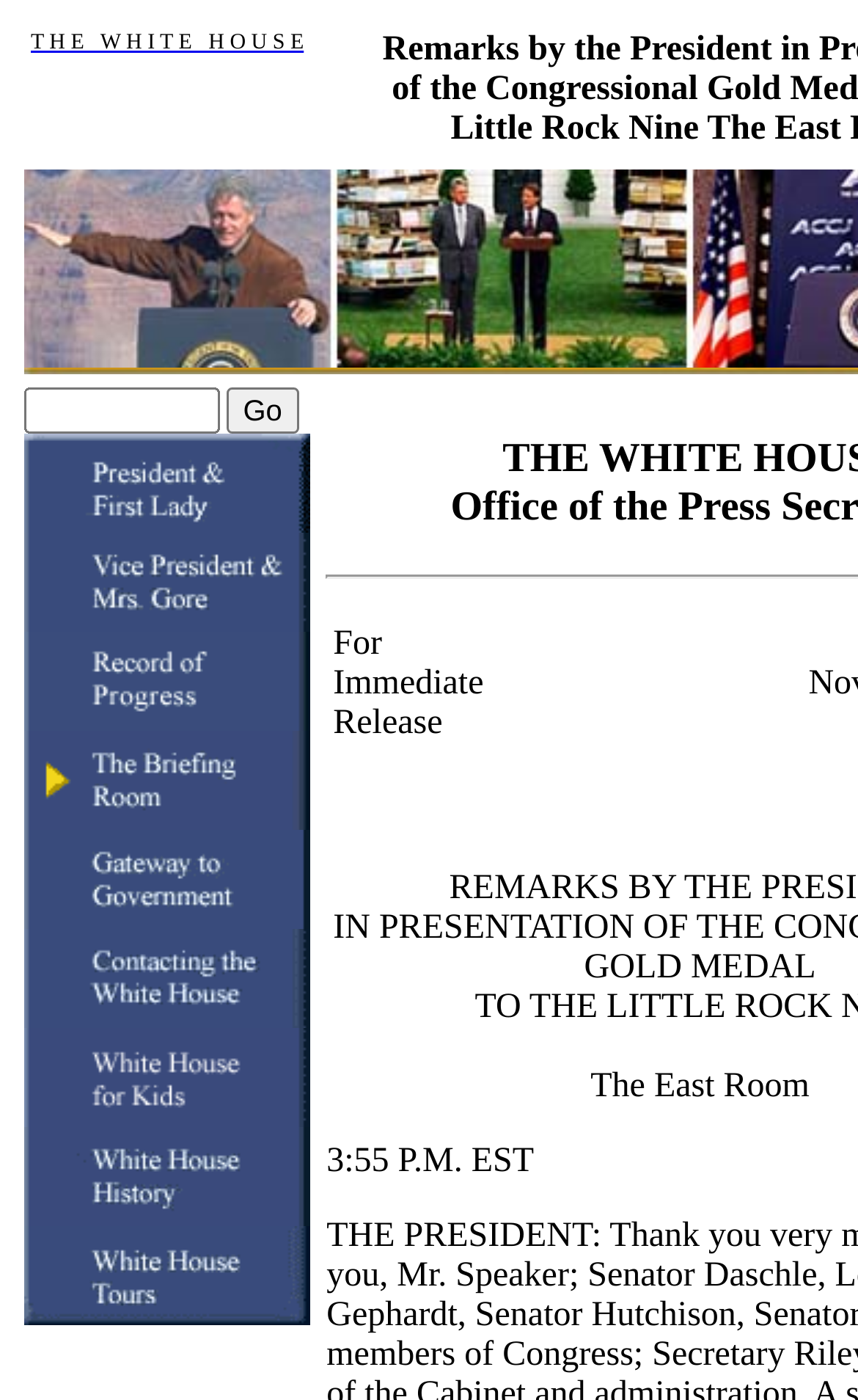Please examine the image and provide a detailed answer to the question: What is the theme of the webpage?

I inferred this answer by looking at the layout and content of the webpage, which includes official-sounding language and a reference to the White House, suggesting that the webpage is related to a government or official event.